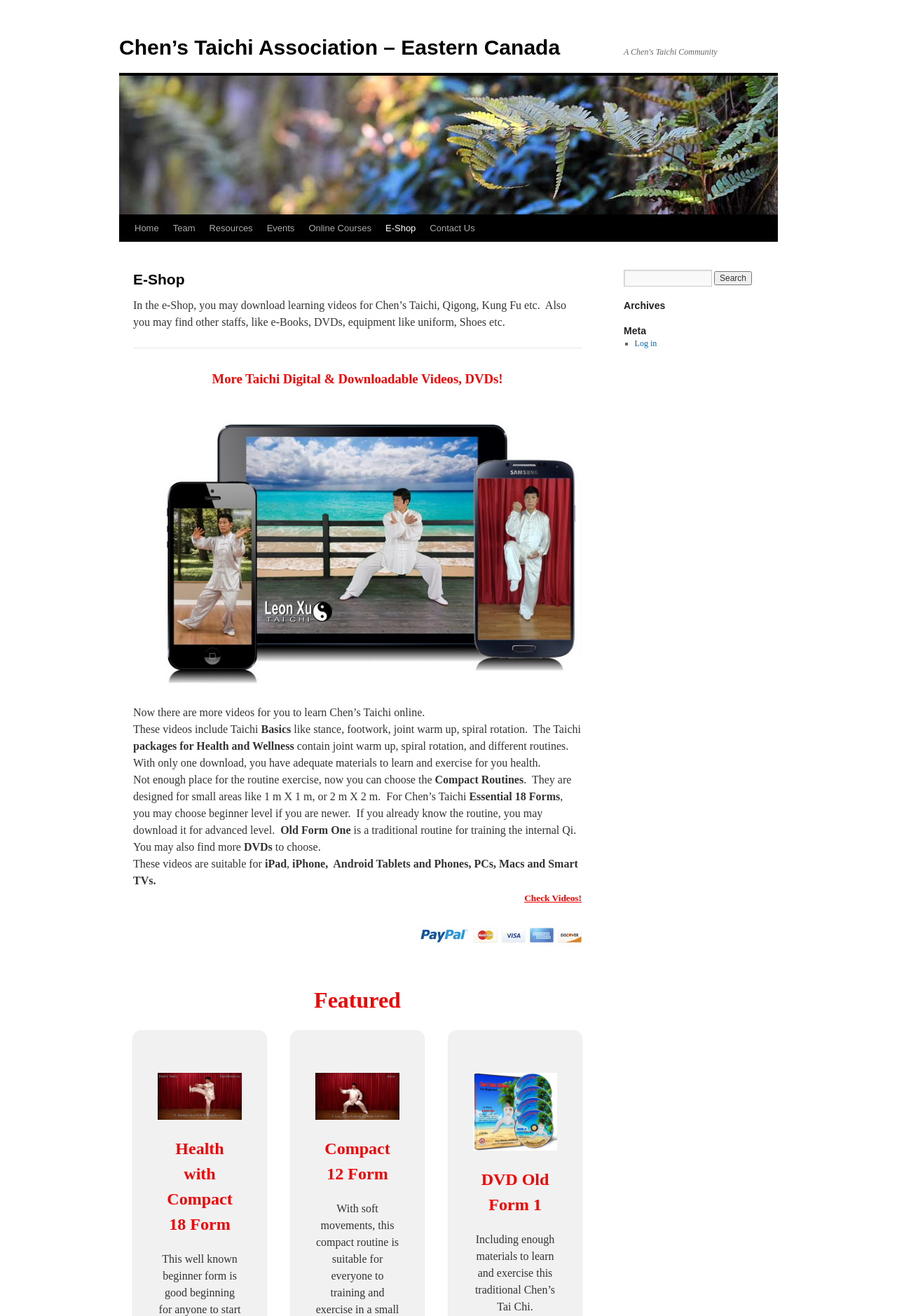Could you indicate the bounding box coordinates of the region to click in order to complete this instruction: "Search for a product".

[0.695, 0.205, 0.794, 0.218]